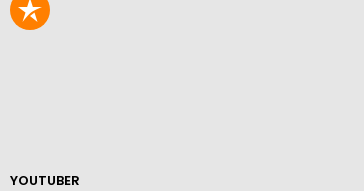Thoroughly describe what you see in the image.

The image features an emblem associated with a popular content creator, as shown by the vibrant orange star symbol in the upper left corner. Below the emblem, the label "YOUTUBER" is prominently displayed, highlighting the individual's affiliation with video content creation platforms. This imagery is likely connected to discussions or articles about various influencers and their impact in the digital space, reflecting their popularity and net worth. The design is minimalistic yet eye-catching, serving to draw attention to the rising prominence of creators in the online landscape.